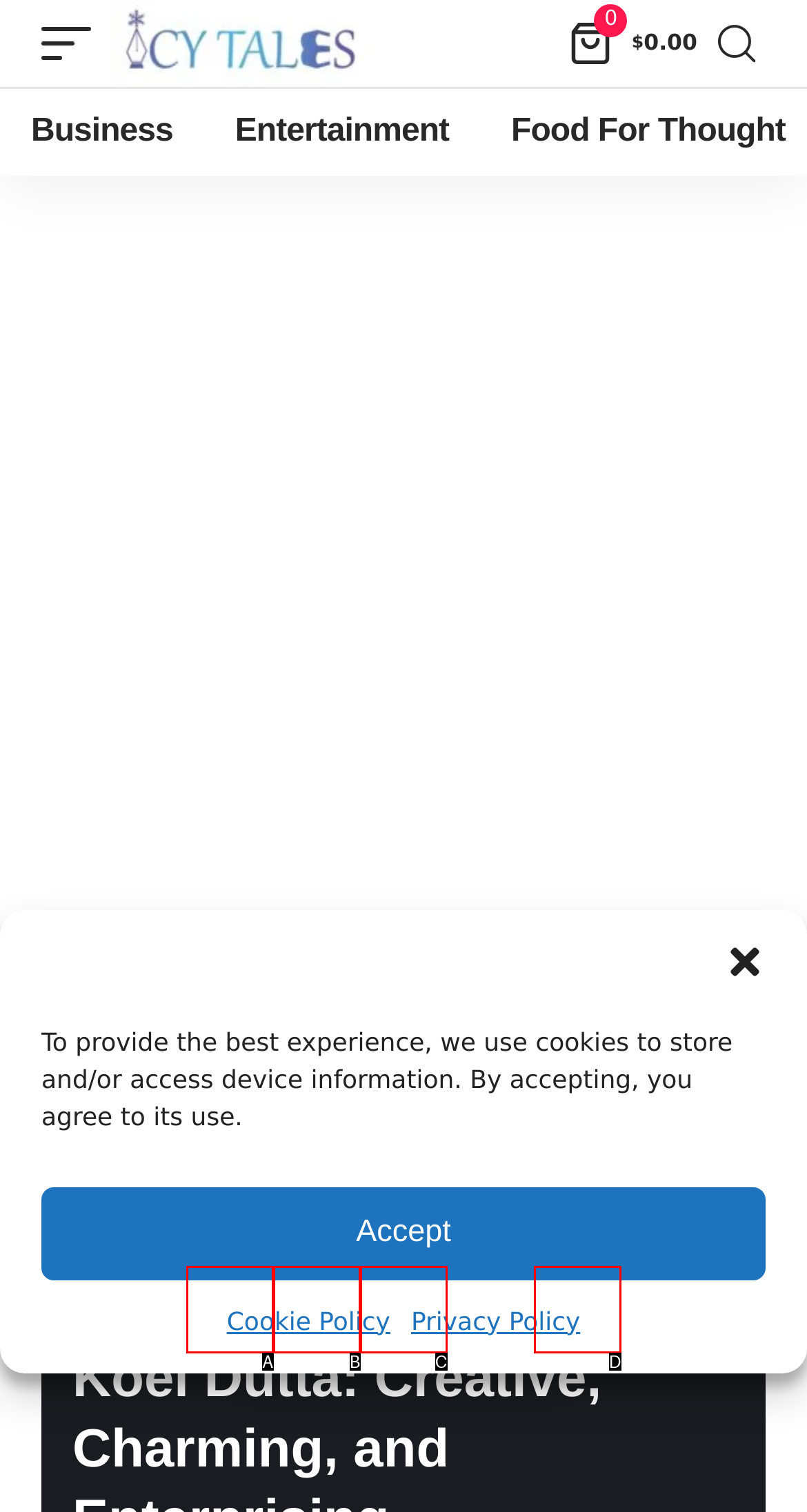Given the description: aria-label="Copy Link", identify the corresponding option. Answer with the letter of the appropriate option directly.

C